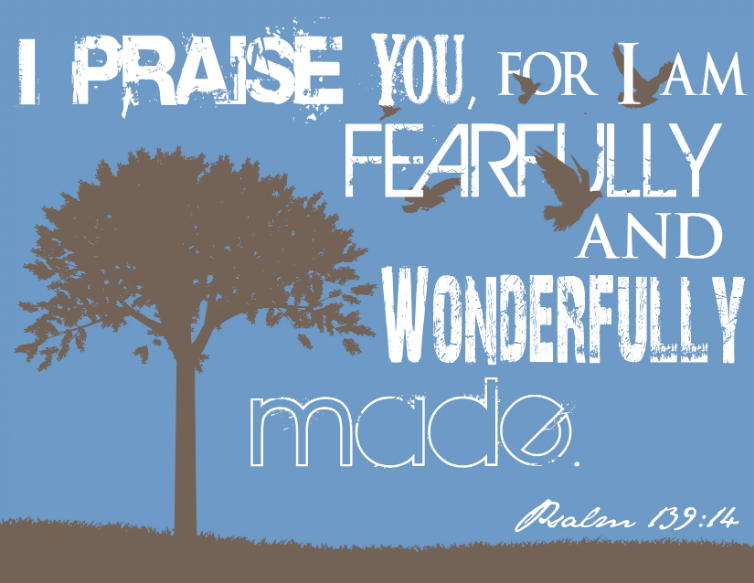Give a concise answer using one word or a phrase to the following question:
What is the source of the phrase 'I PRAISE YOU, FOR I AM FEARFULLY AND WONDERFULLY made'?

Psalm 139:14